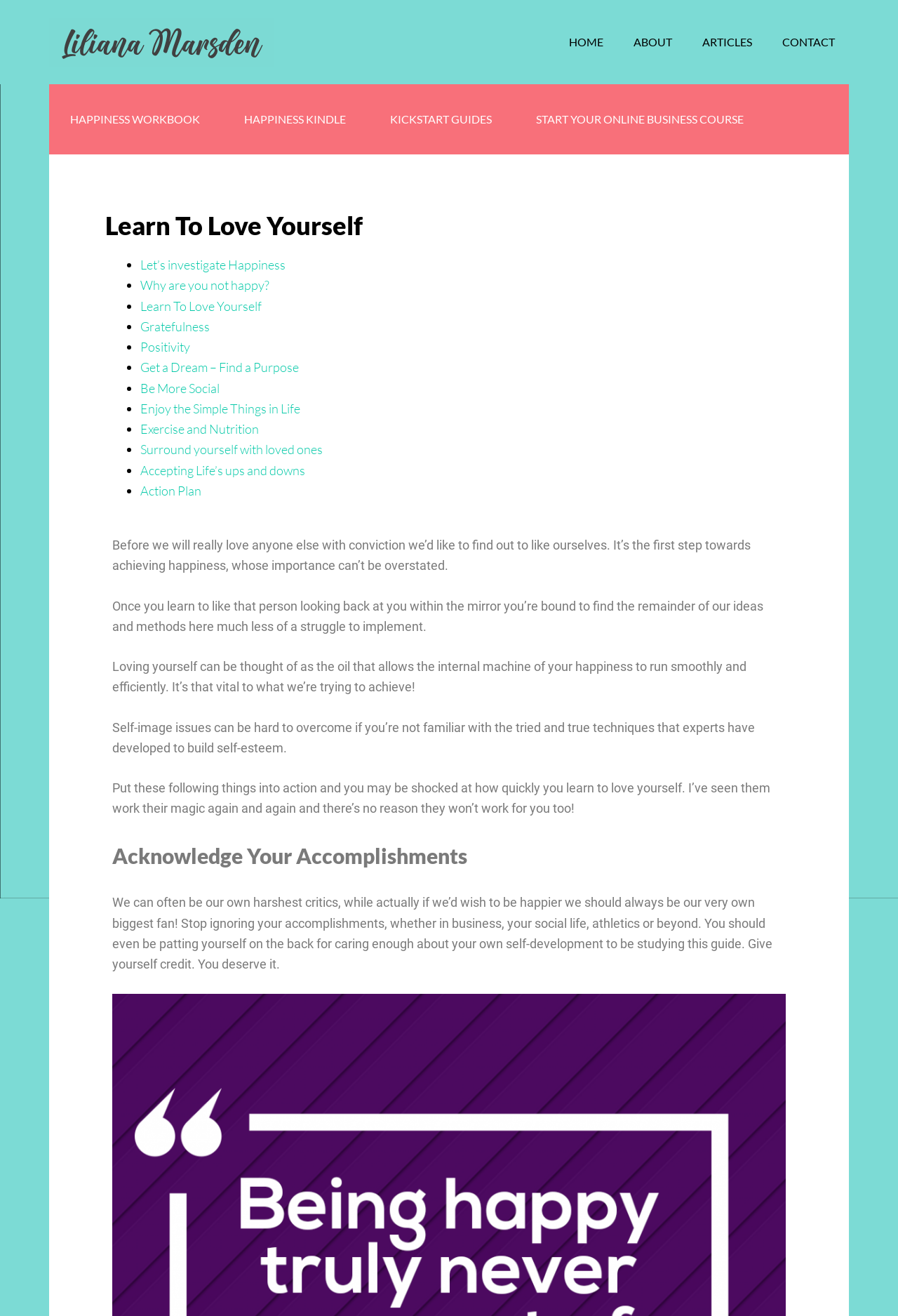Please locate the bounding box coordinates of the element that needs to be clicked to achieve the following instruction: "Click on the 'HOME' link". The coordinates should be four float numbers between 0 and 1, i.e., [left, top, right, bottom].

[0.618, 0.0, 0.688, 0.064]